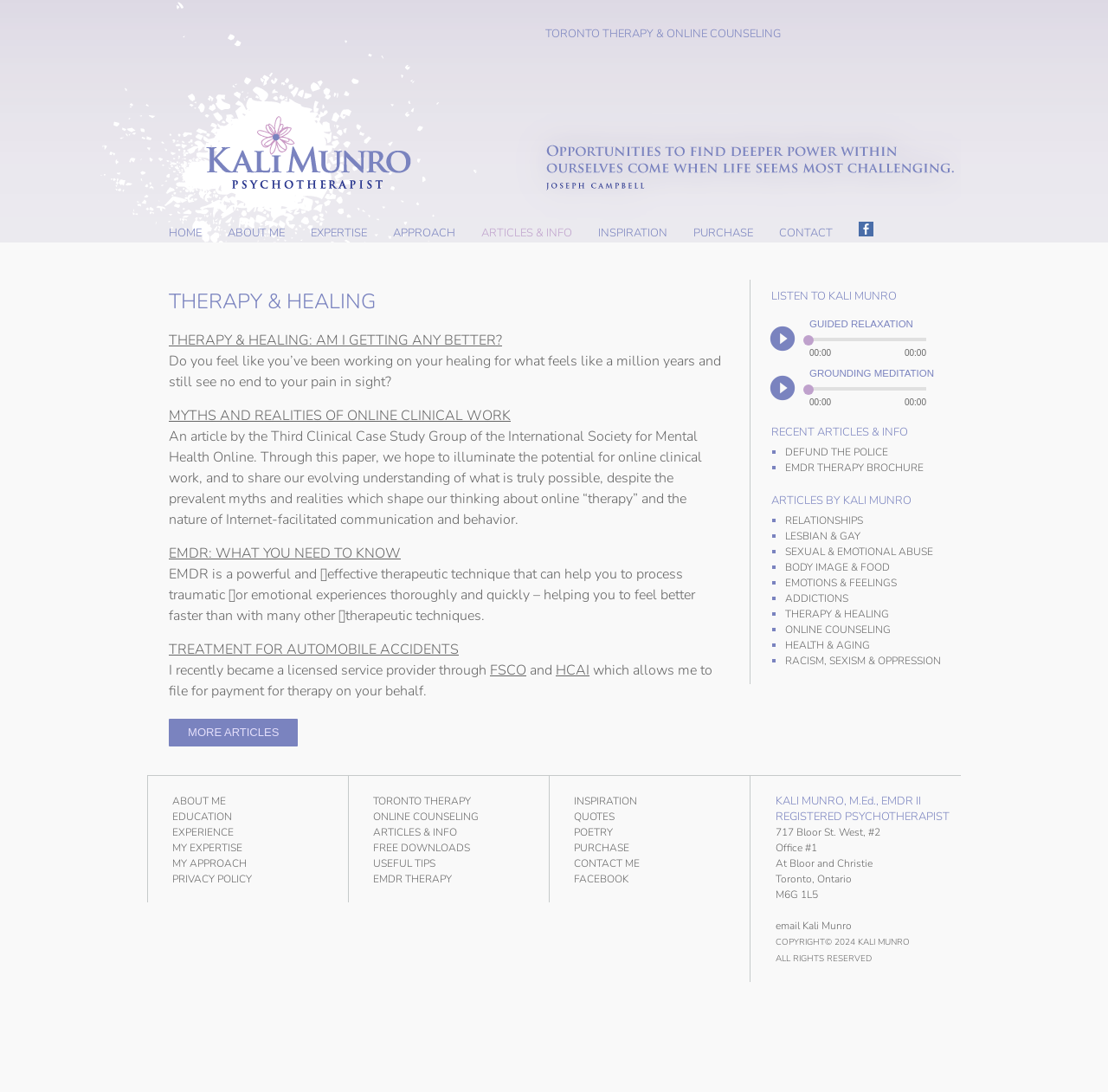Please reply to the following question using a single word or phrase: 
What is the topic of the link 'RACISM, SEXISM & OPPRESSION'?

Racism, sexism, and oppression